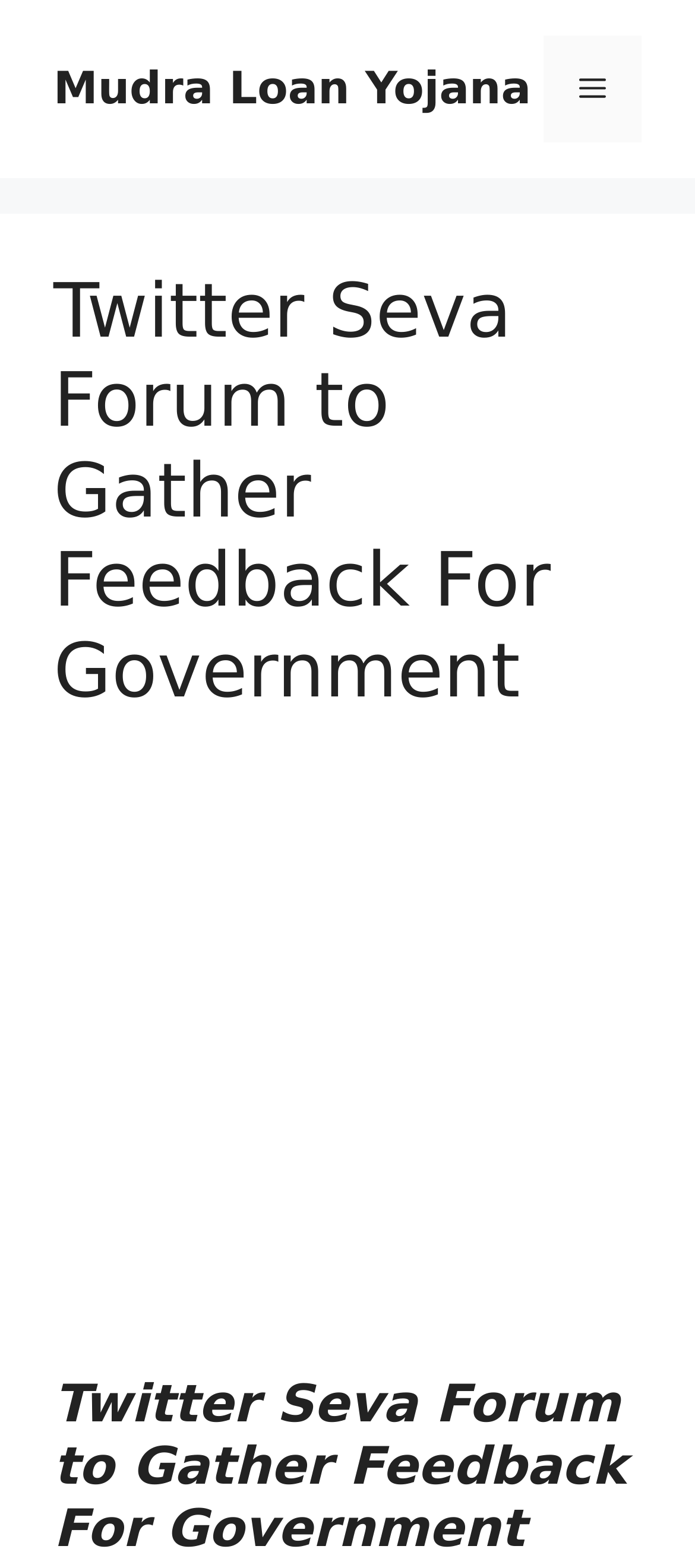Extract the main heading text from the webpage.

Twitter Seva Forum to Gather Feedback For Government